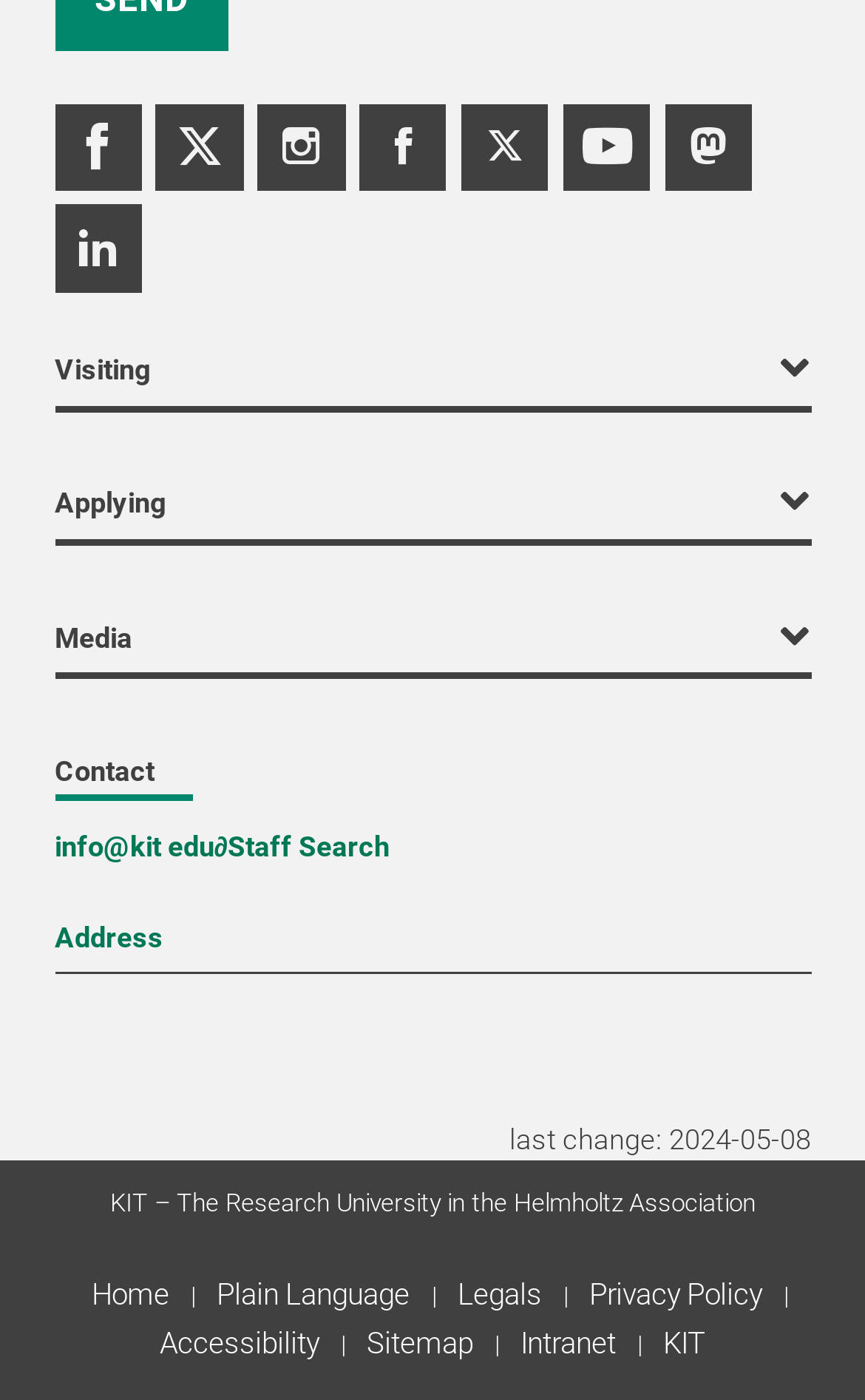What is the last change date of the webpage?
Using the image, answer in one word or phrase.

2024-05-08